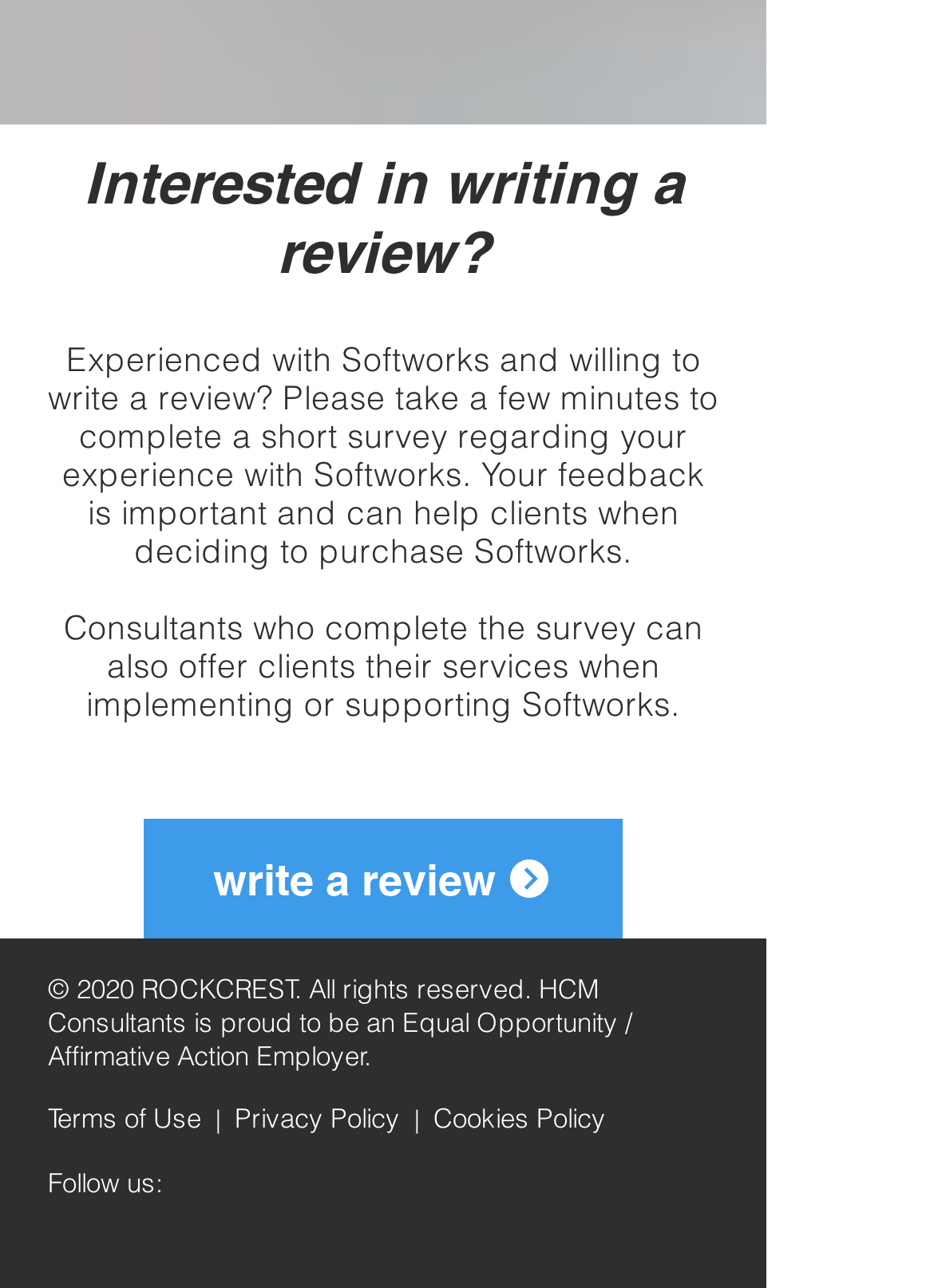Give a concise answer of one word or phrase to the question: 
What is the name of the employer?

HCM Consultants